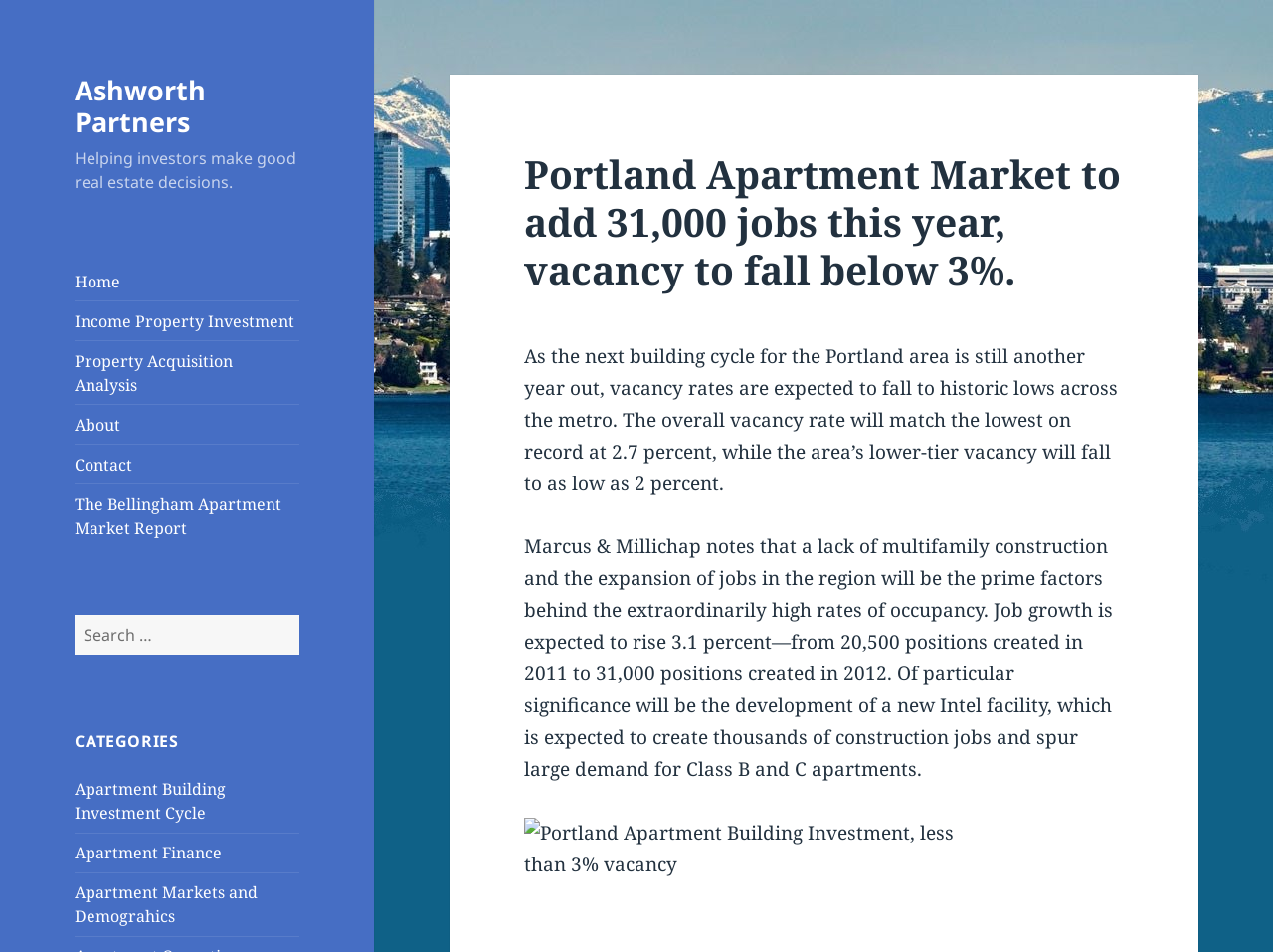Can you provide the bounding box coordinates for the element that should be clicked to implement the instruction: "Click on the 'Apartment Building Investment Cycle' link"?

[0.059, 0.817, 0.178, 0.865]